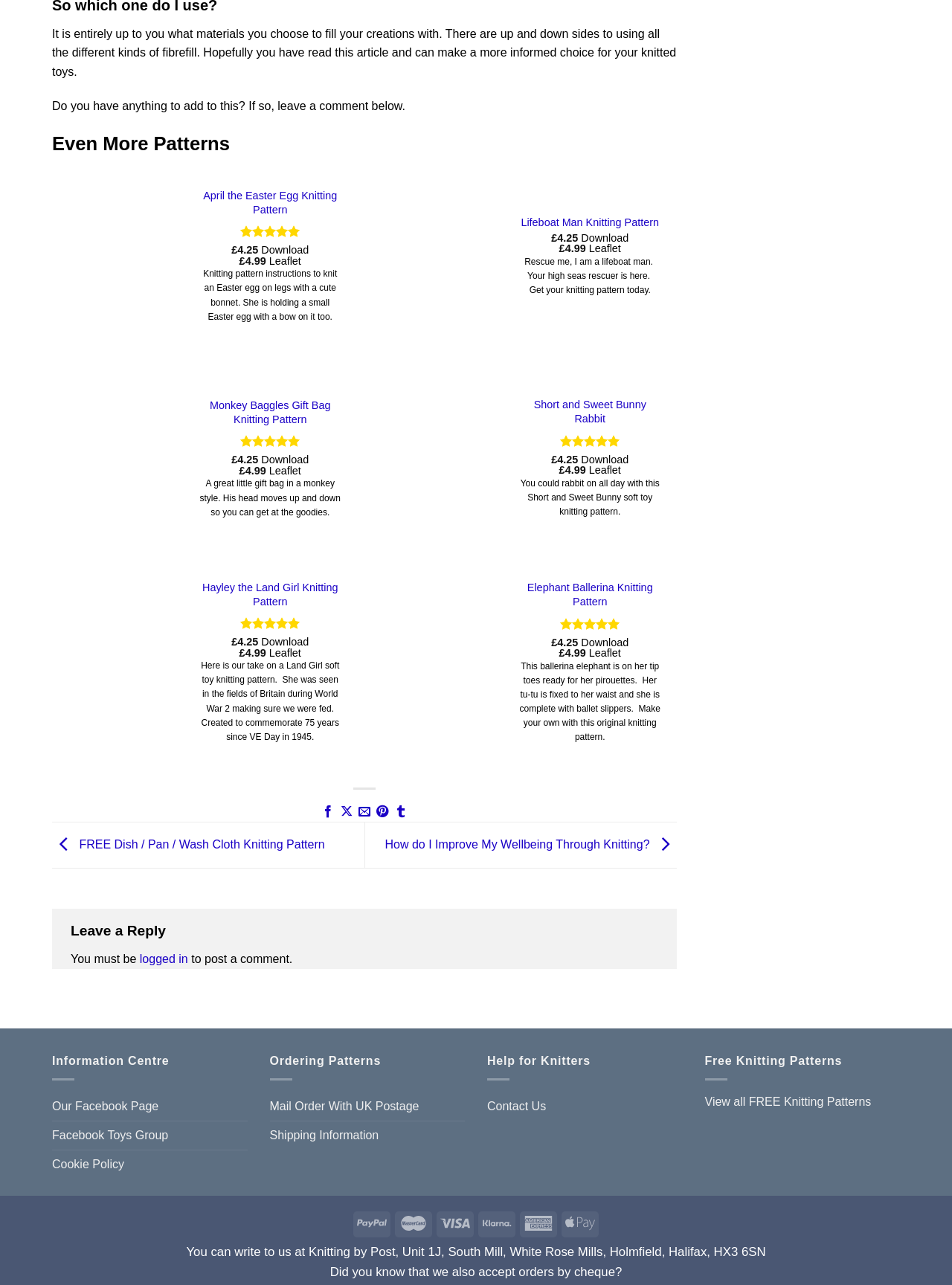What is the topic of the webpage?
Could you answer the question in a detailed manner, providing as much information as possible?

Based on the content of the webpage, it appears to be a collection of knitting patterns for various soft toys and characters, including Easter eggs, lifeboat men, monkeys, and more.